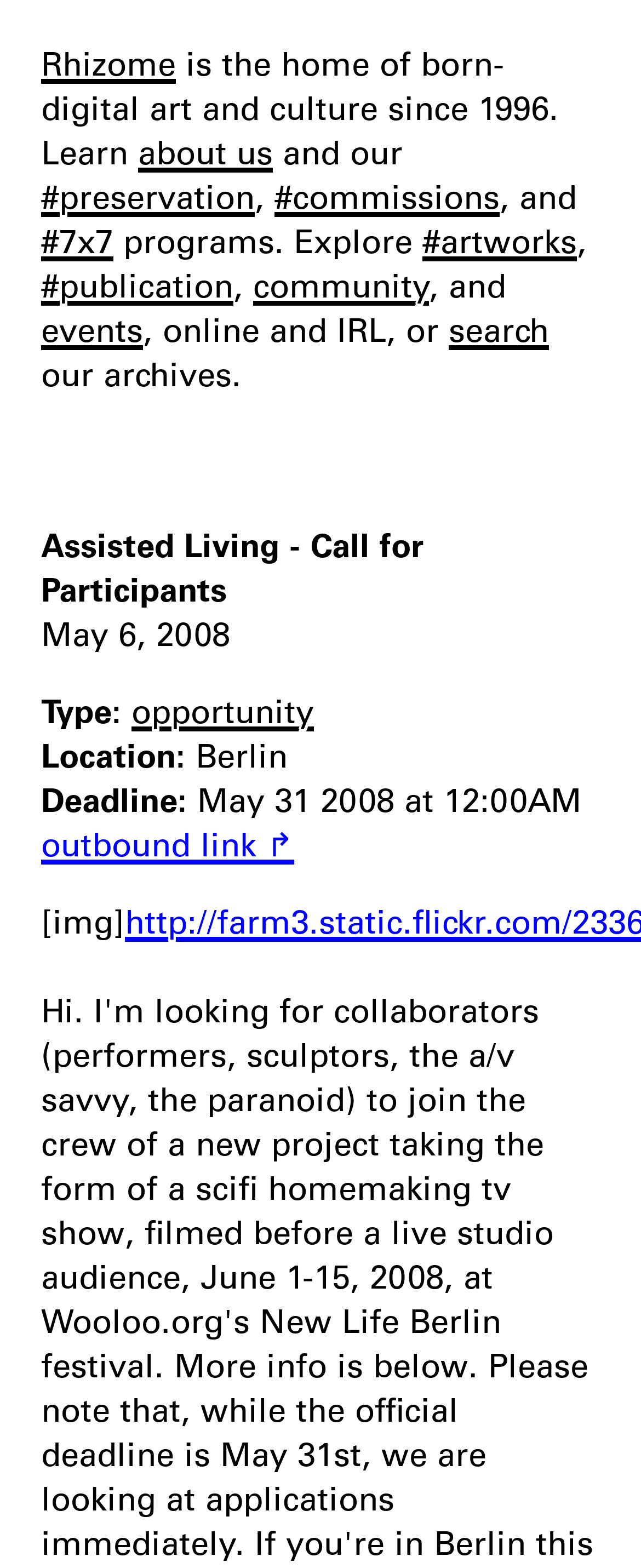Provide a one-word or brief phrase answer to the question:
How many links are there in the top section of the webpage?

7